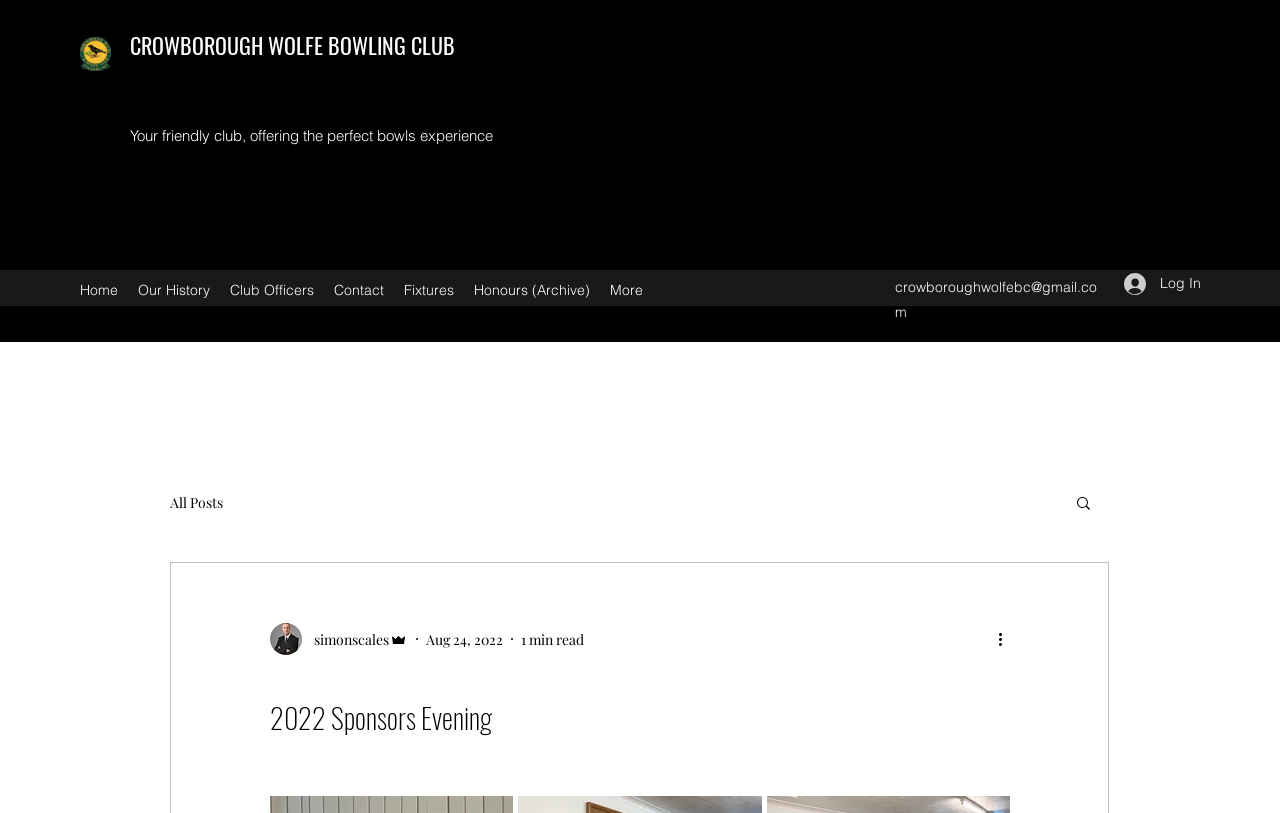Could you highlight the region that needs to be clicked to execute the instruction: "Log In to the website"?

[0.867, 0.327, 0.938, 0.372]